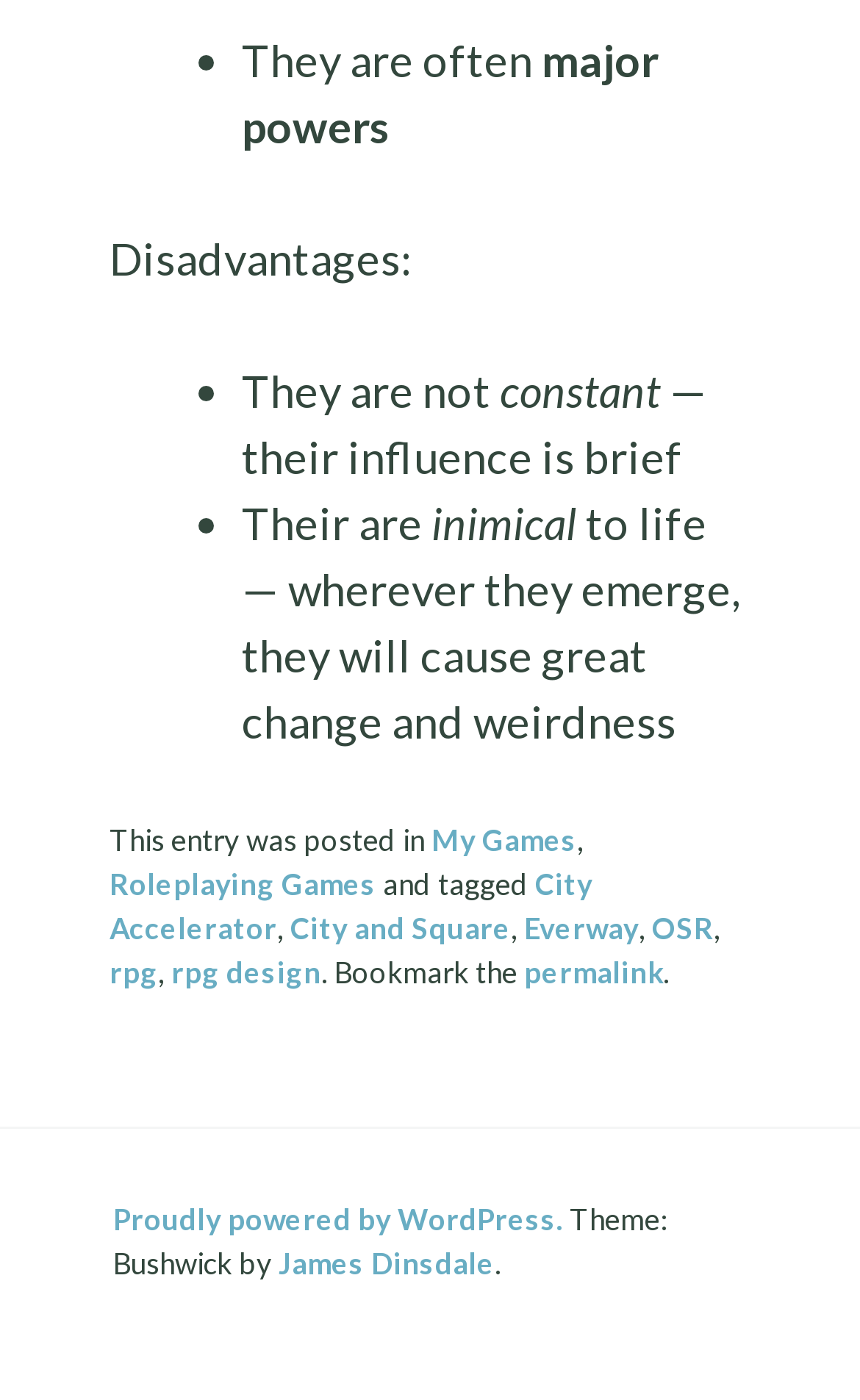What is the name of the theme used in the website?
Use the screenshot to answer the question with a single word or phrase.

Bushwick